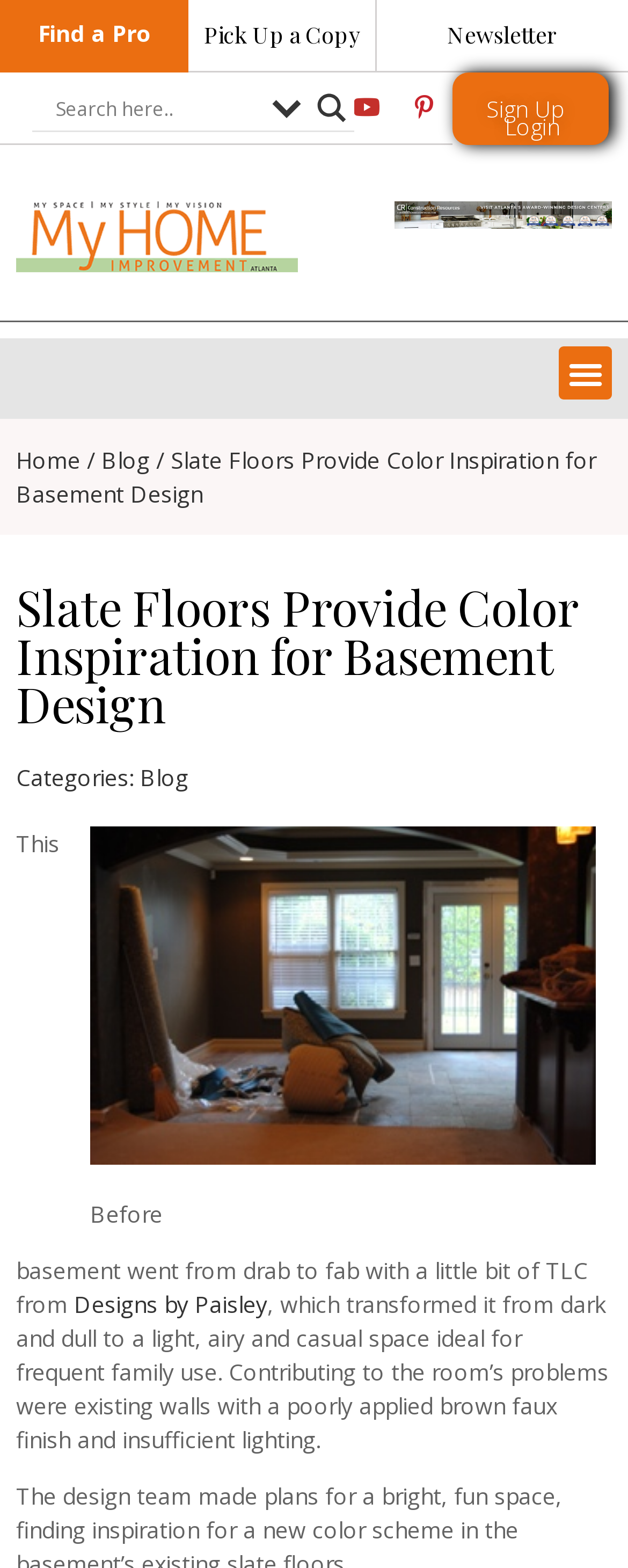What is the topic of the blog post?
Based on the image, give a concise answer in the form of a single word or short phrase.

Basement design